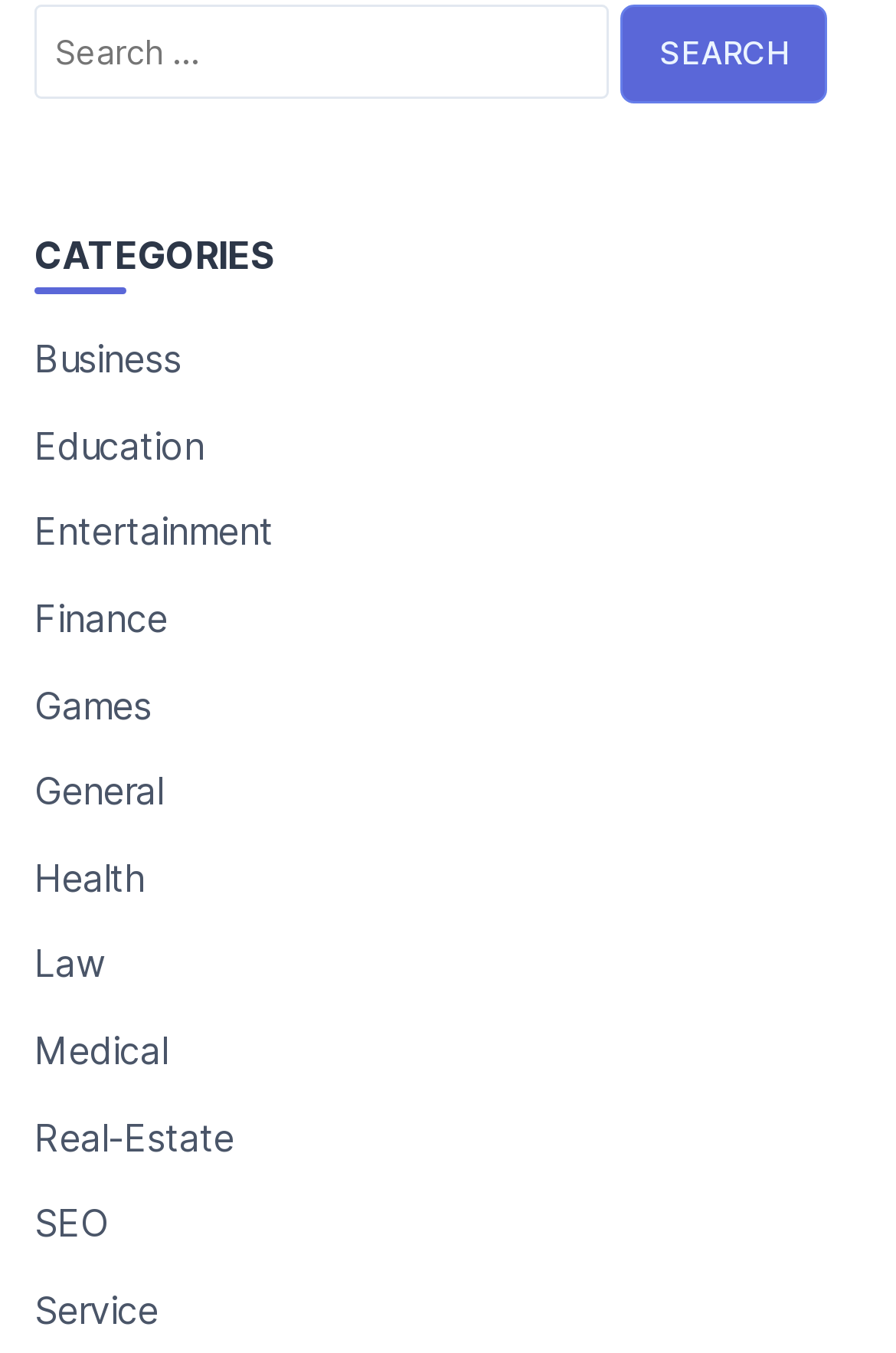Bounding box coordinates must be specified in the format (top-left x, top-left y, bottom-right x, bottom-right y). All values should be floating point numbers between 0 and 1. What are the bounding box coordinates of the UI element described as: parent_node: Search for: value="Search"

[0.692, 0.004, 0.923, 0.076]